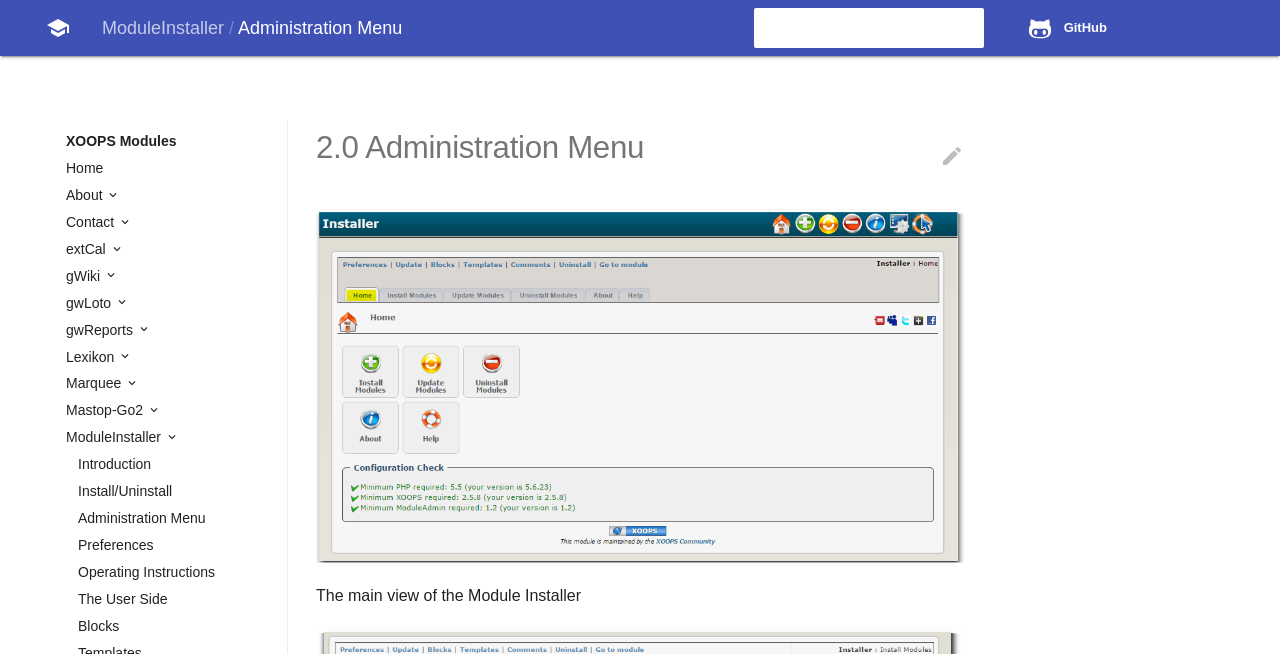Find the bounding box coordinates of the element to click in order to complete this instruction: "Learn about Administration Menu". The bounding box coordinates must be four float numbers between 0 and 1, denoted as [left, top, right, bottom].

[0.183, 0.028, 0.314, 0.058]